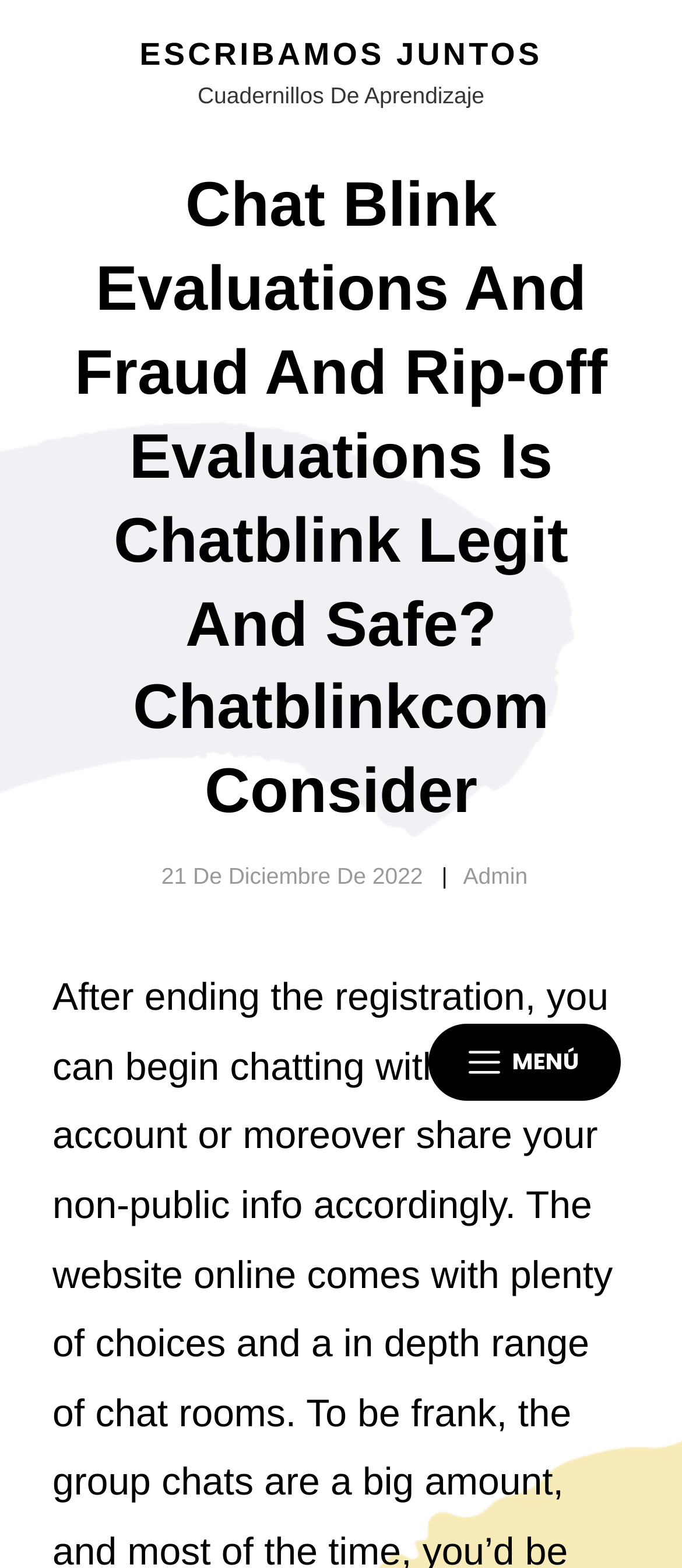Is the menu expanded?
Using the visual information from the image, give a one-word or short-phrase answer.

No